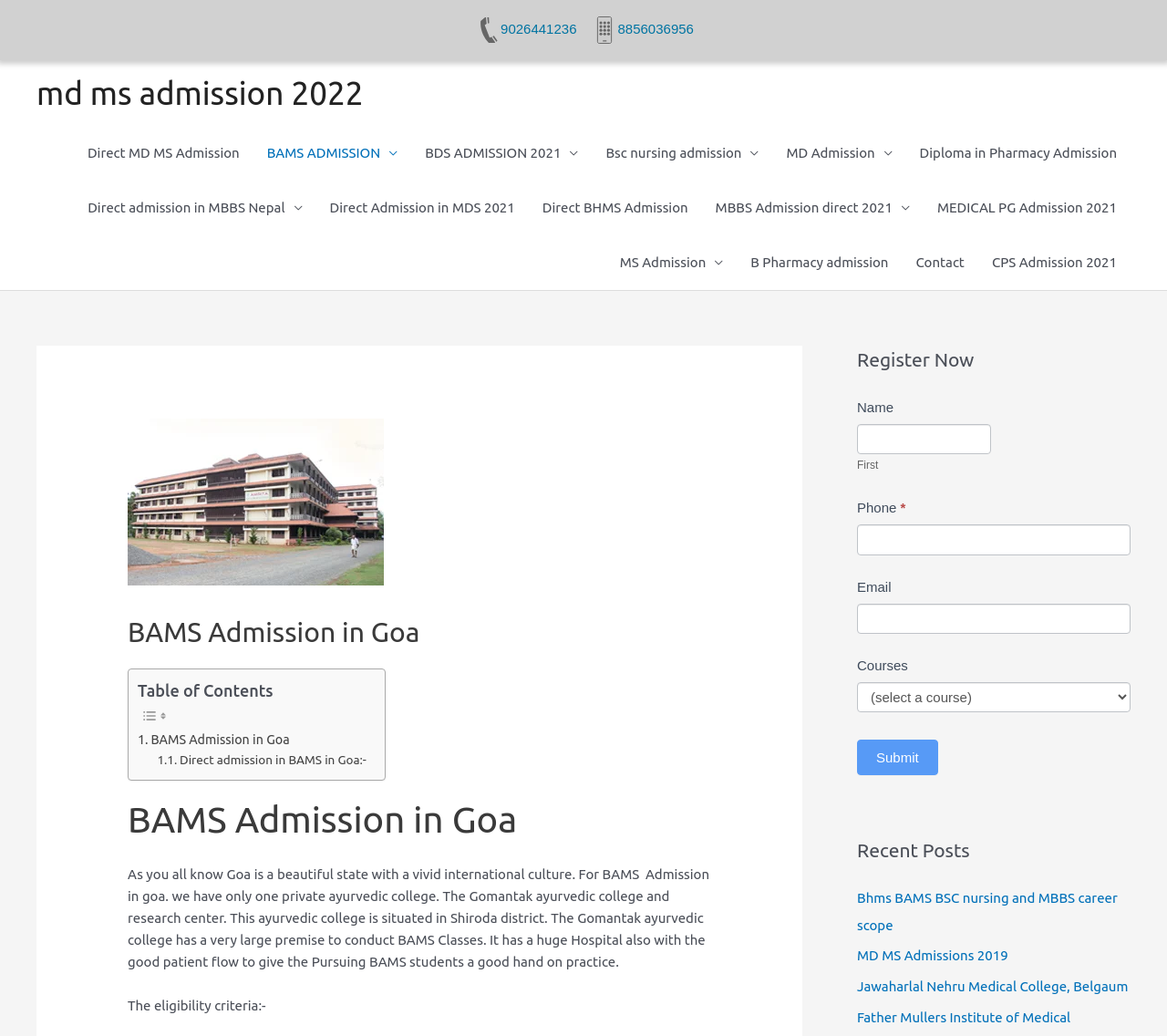Locate the bounding box coordinates of the item that should be clicked to fulfill the instruction: "Call the phone number".

[0.406, 0.02, 0.494, 0.035]